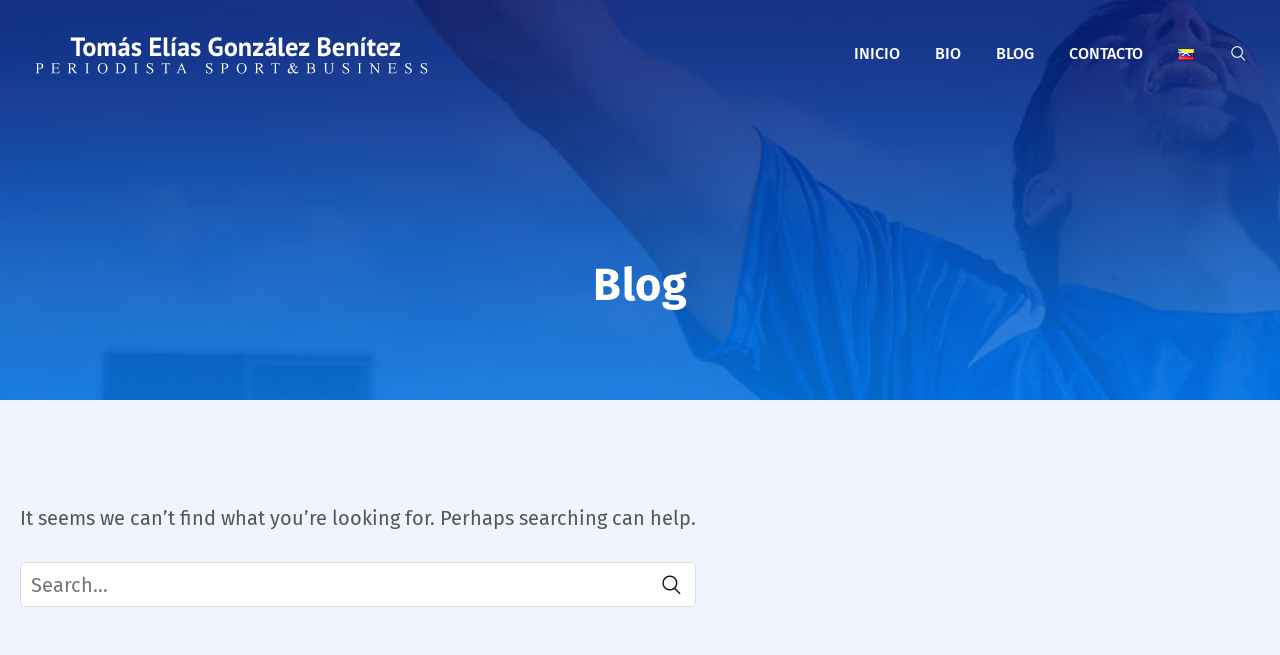Respond concisely with one word or phrase to the following query:
How many navigation links are there at the top of the webpage?

5